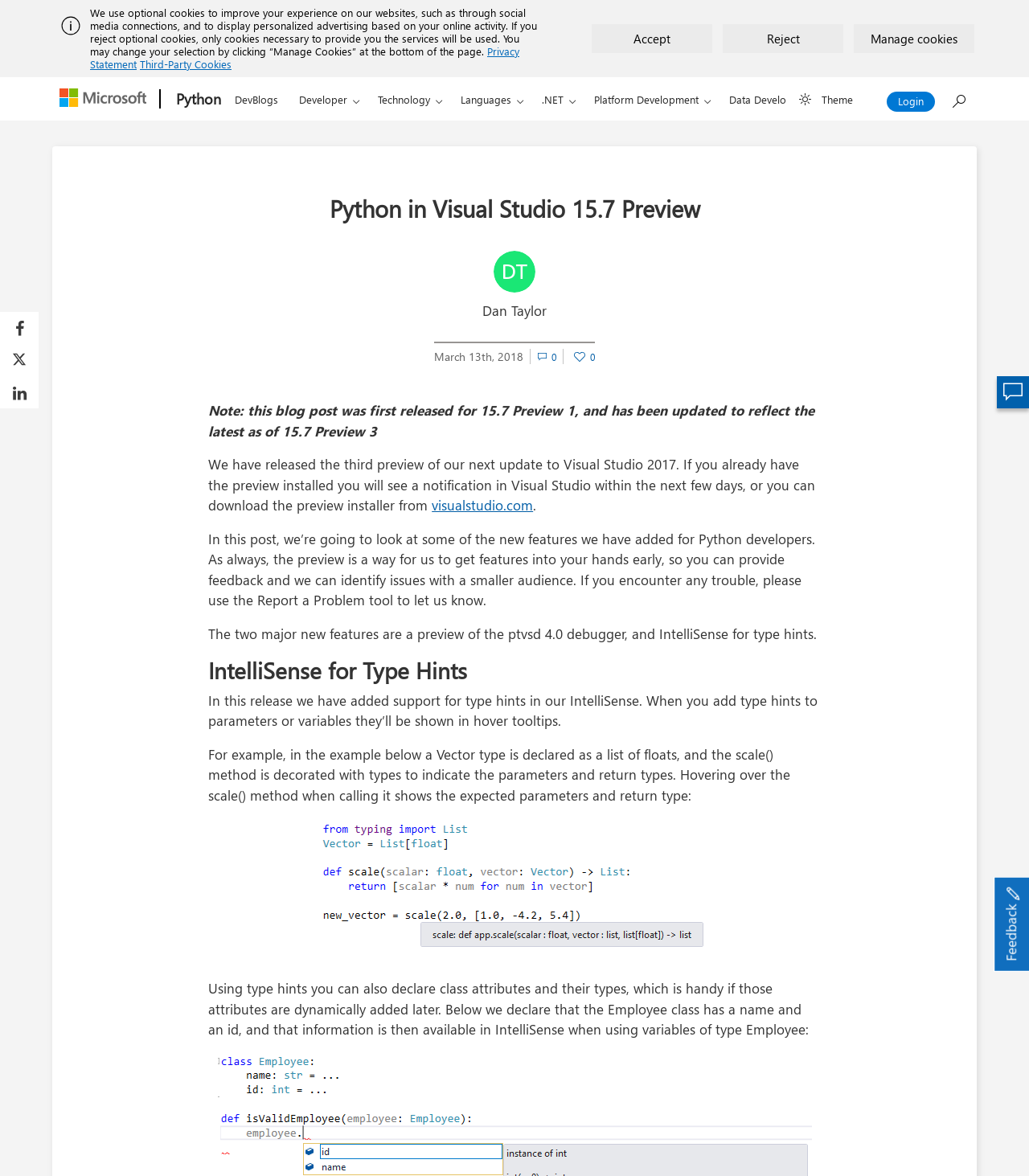Please give a concise answer to this question using a single word or phrase: 
What is the new feature added for Python developers?

IntelliSense for type hints